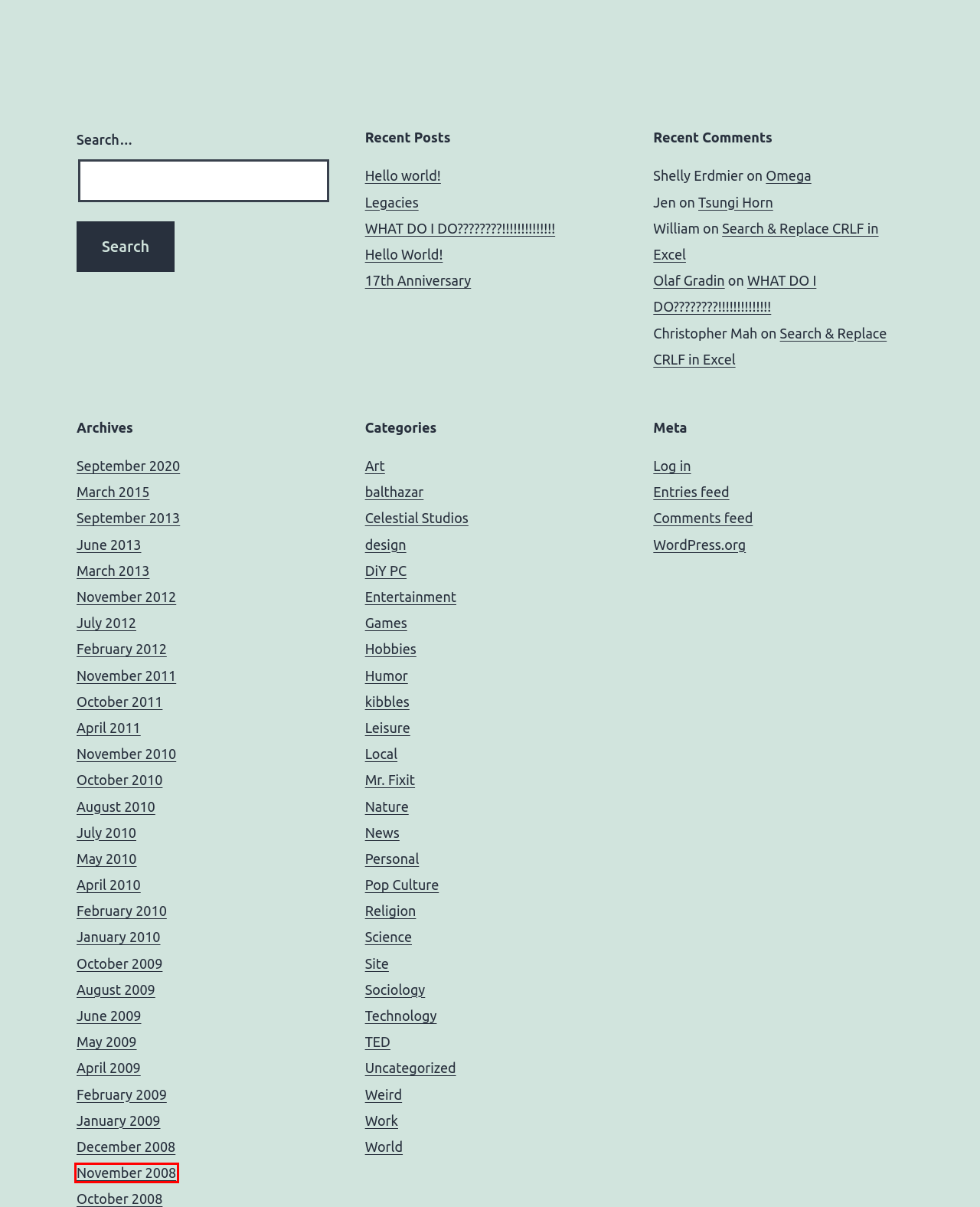Examine the screenshot of a webpage with a red bounding box around an element. Then, select the webpage description that best represents the new page after clicking the highlighted element. Here are the descriptions:
A. WHAT DO I DO????????!!!!!!!!!!!!!! – Gradin.com: It's like family, only weirder
B. March 2013 – Gradin.com: It's like family, only weirder
C. September 2020 – Gradin.com: It's like family, only weirder
D. November 2008 – Gradin.com: It's like family, only weirder
E. Uncategorized – Gradin.com: It's like family, only weirder
F. Legacies – Gradin.com: It's like family, only weirder
G. February 2012 – Gradin.com: It's like family, only weirder
H. June 2009 – Gradin.com: It's like family, only weirder

D